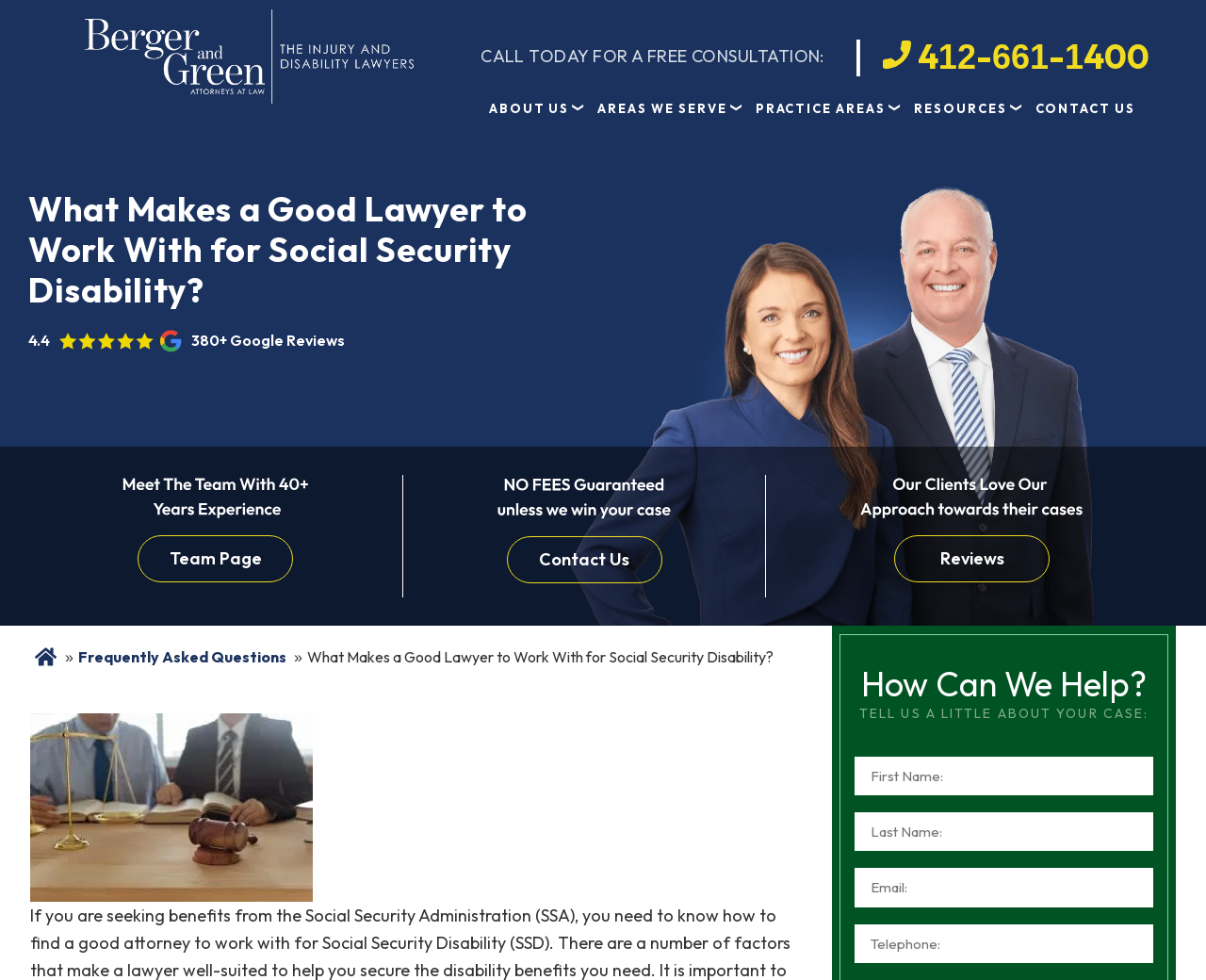What information is required to submit a case inquiry?
Please provide a full and detailed response to the question.

The required information can be found in the form at the bottom of the webpage, under the 'TELL US A LITTLE ABOUT YOUR CASE:' heading. The form has four text boxes labeled 'First Name:', 'Last Name:', 'Email:', and 'Telephone:', all of which are marked as required.